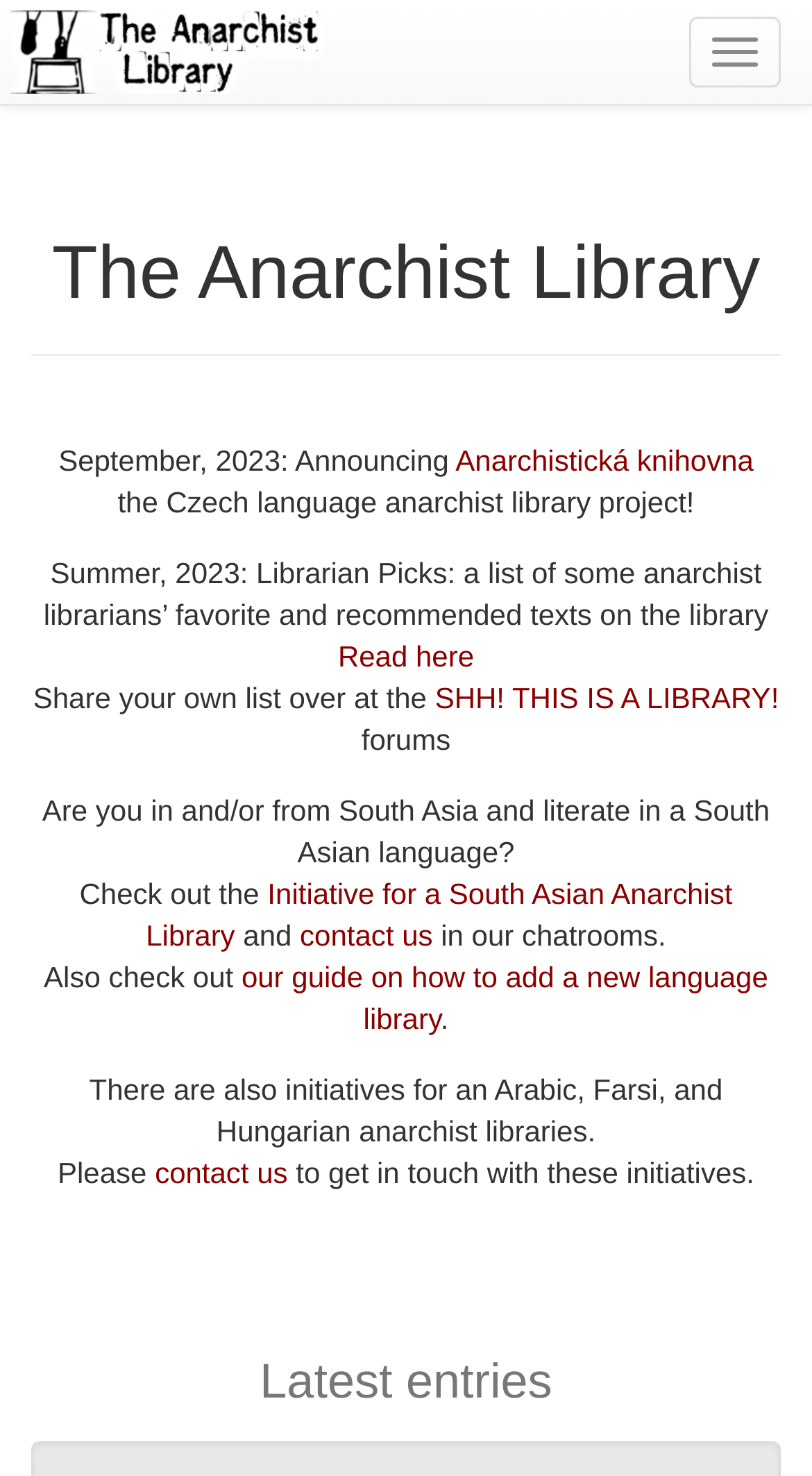Select the bounding box coordinates of the element I need to click to carry out the following instruction: "Visit The Anarchist Library homepage".

[0.0, 0.022, 0.41, 0.045]